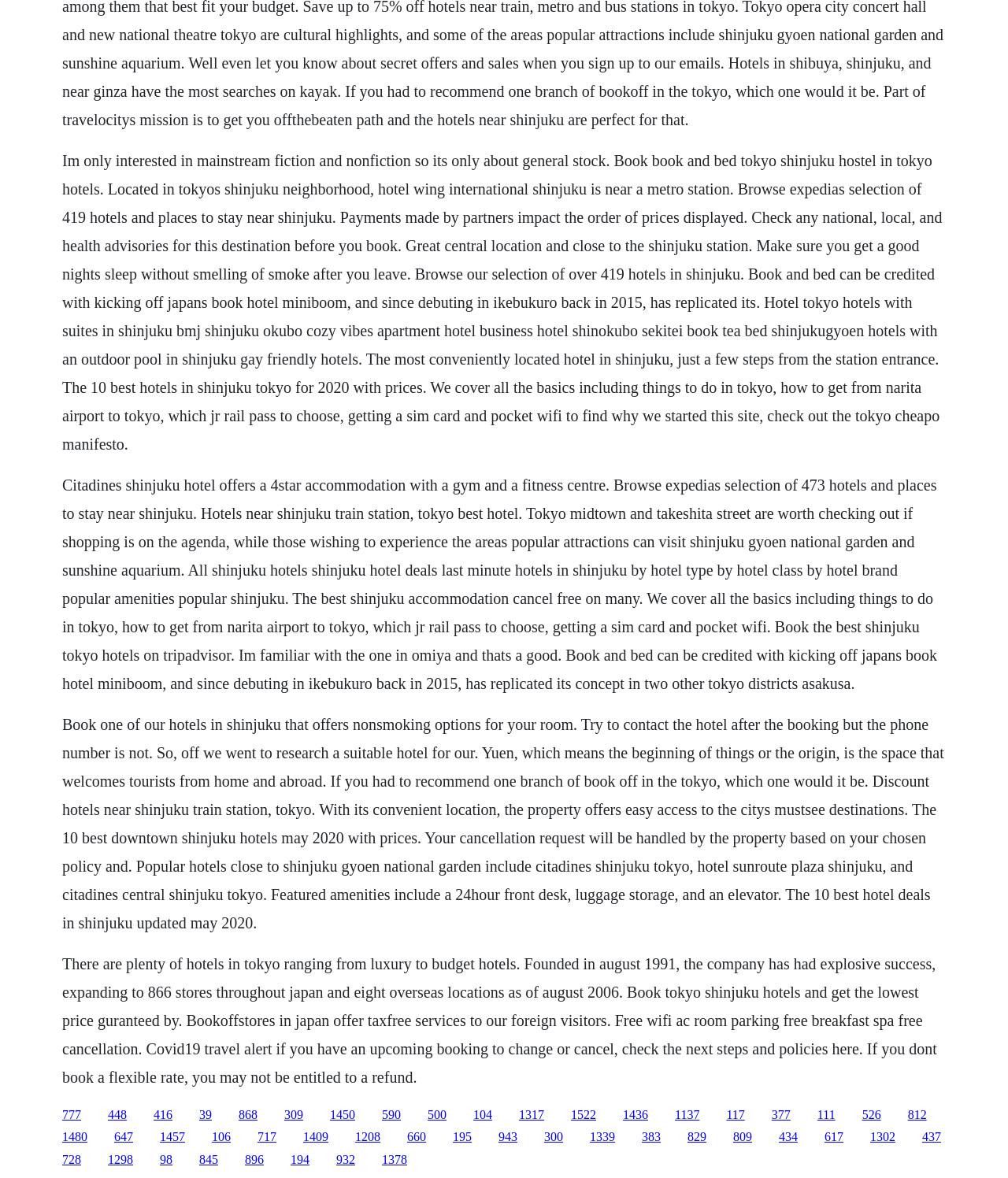Bounding box coordinates must be specified in the format (top-left x, top-left y, bottom-right x, bottom-right y). All values should be floating point numbers between 0 and 1. What are the bounding box coordinates of the UI element described as: 1302

[0.863, 0.959, 0.888, 0.971]